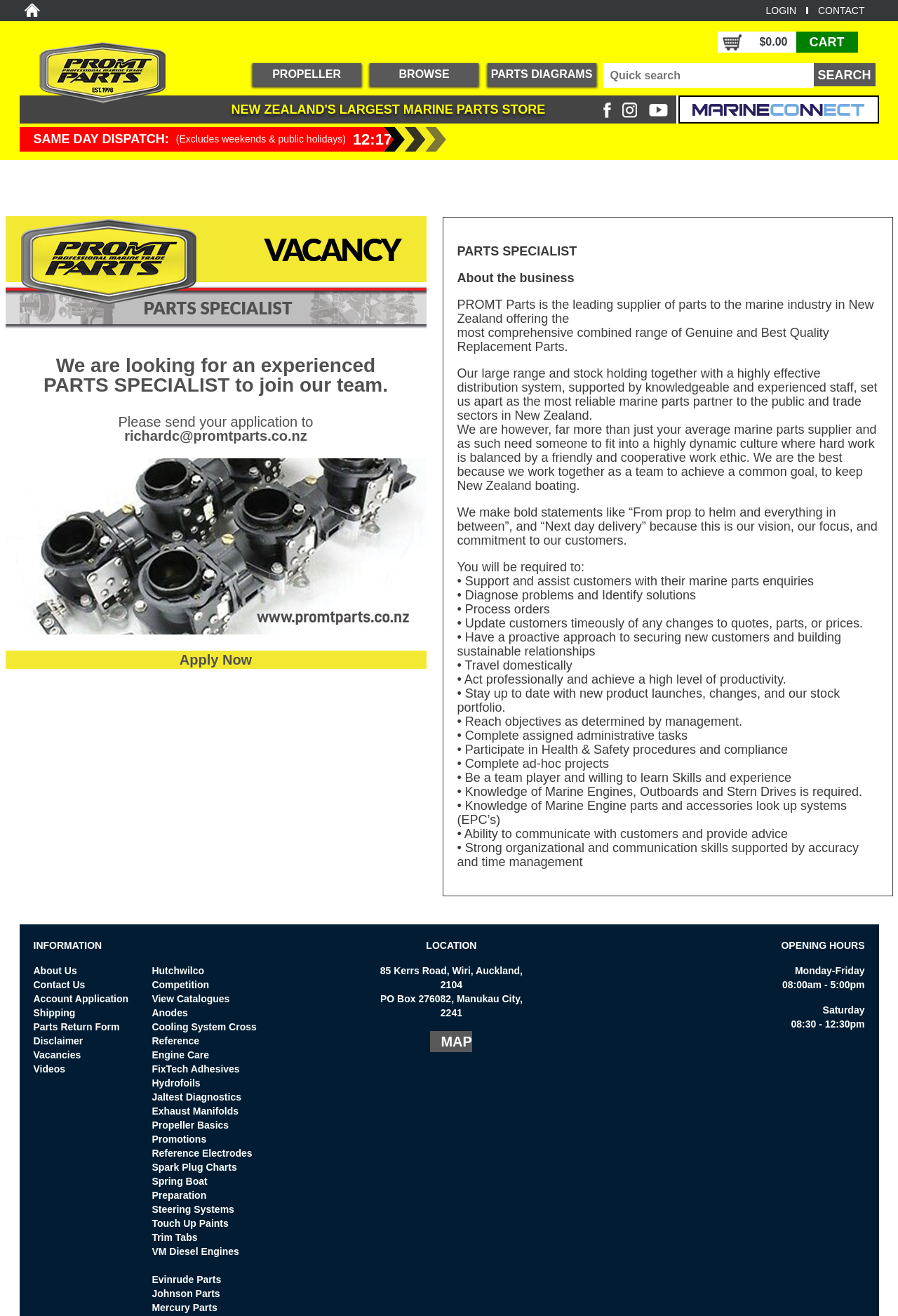Provide the bounding box coordinates of the area you need to click to execute the following instruction: "Contact us".

[0.911, 0.004, 0.963, 0.012]